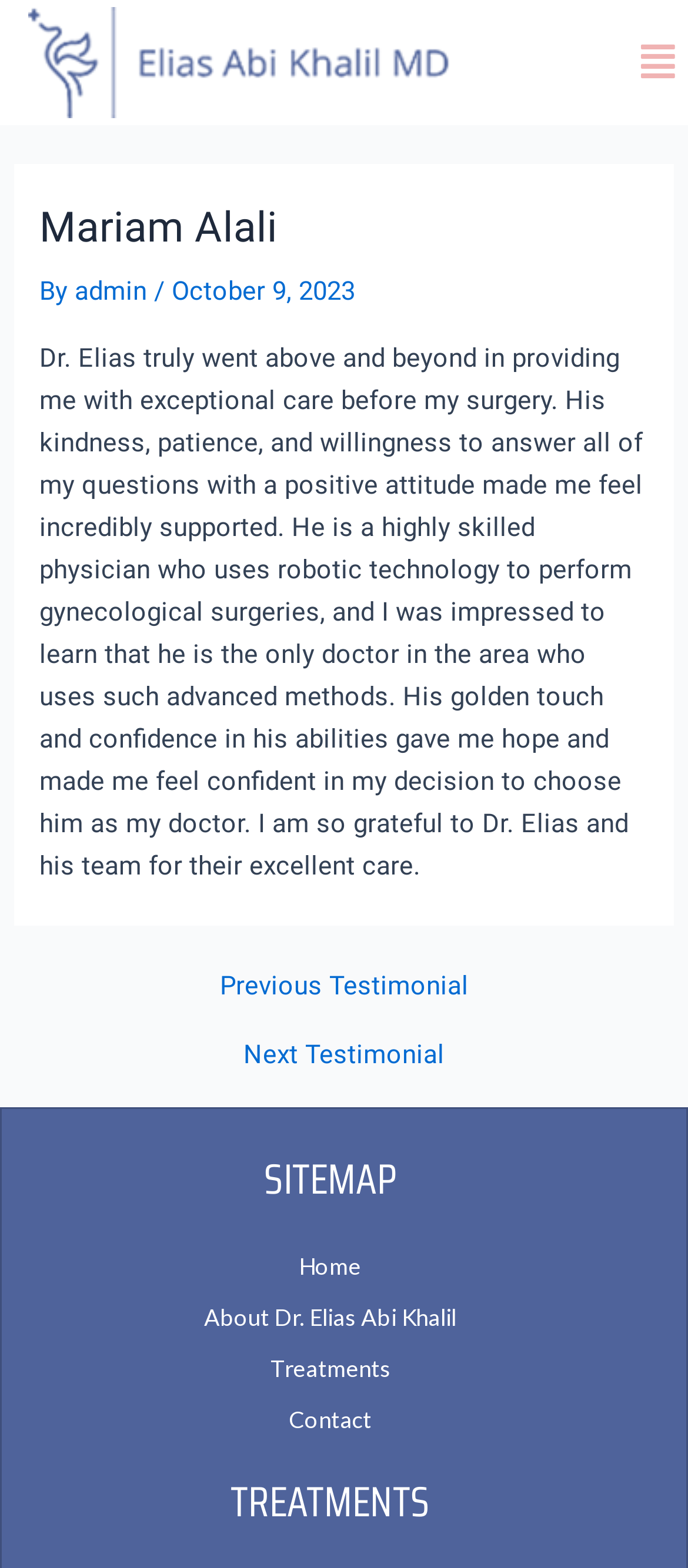Pinpoint the bounding box coordinates of the clickable element needed to complete the instruction: "Go to the previous testimonial". The coordinates should be provided as four float numbers between 0 and 1: [left, top, right, bottom].

[0.044, 0.621, 0.956, 0.637]